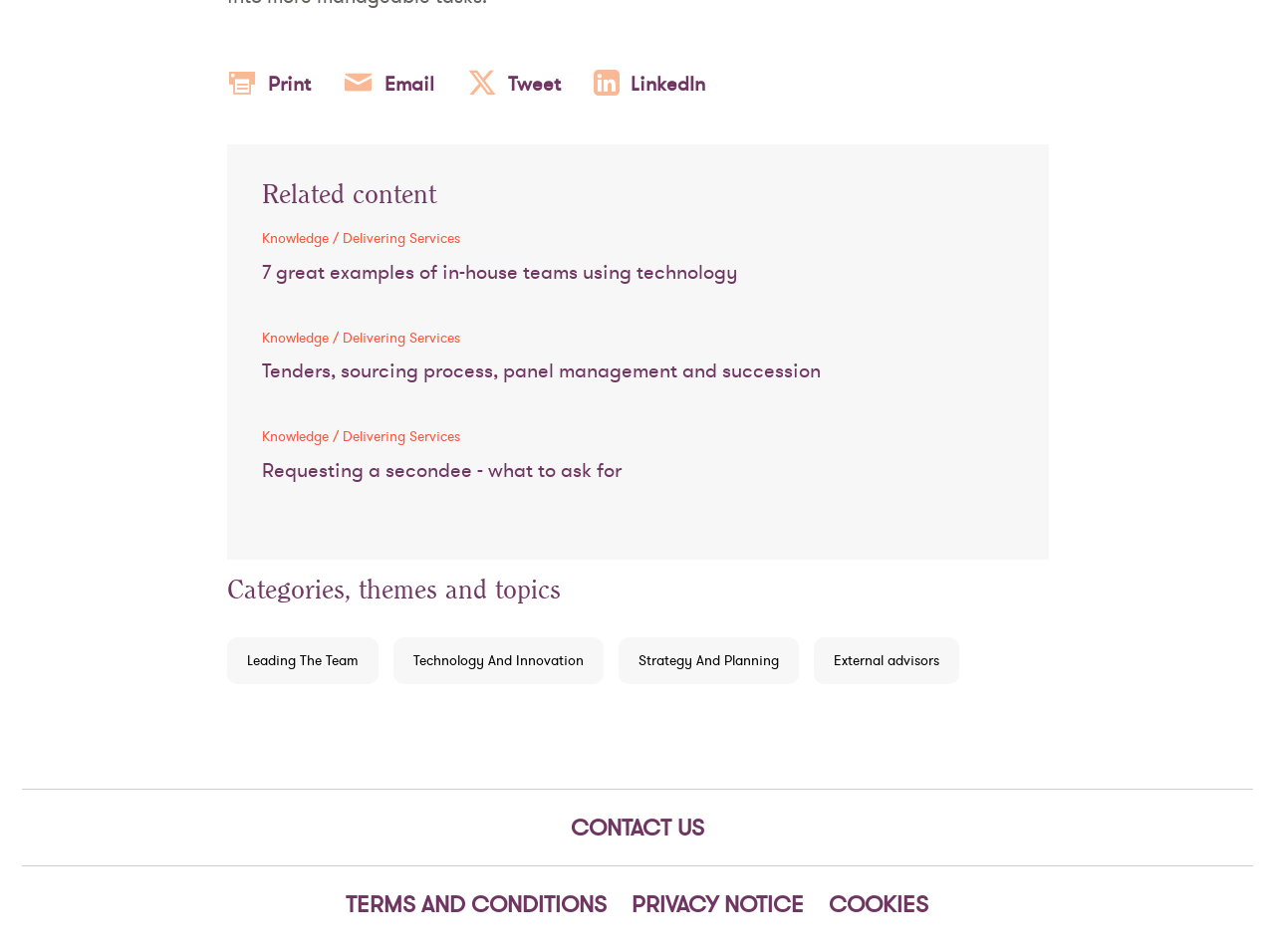How many social media links are present at the top?
Examine the image closely and answer the question with as much detail as possible.

There are four social media links at the top of the webpage, namely 'Print', 'Email', 'Tweet', and 'LinkedIn', which can be used to share the content.